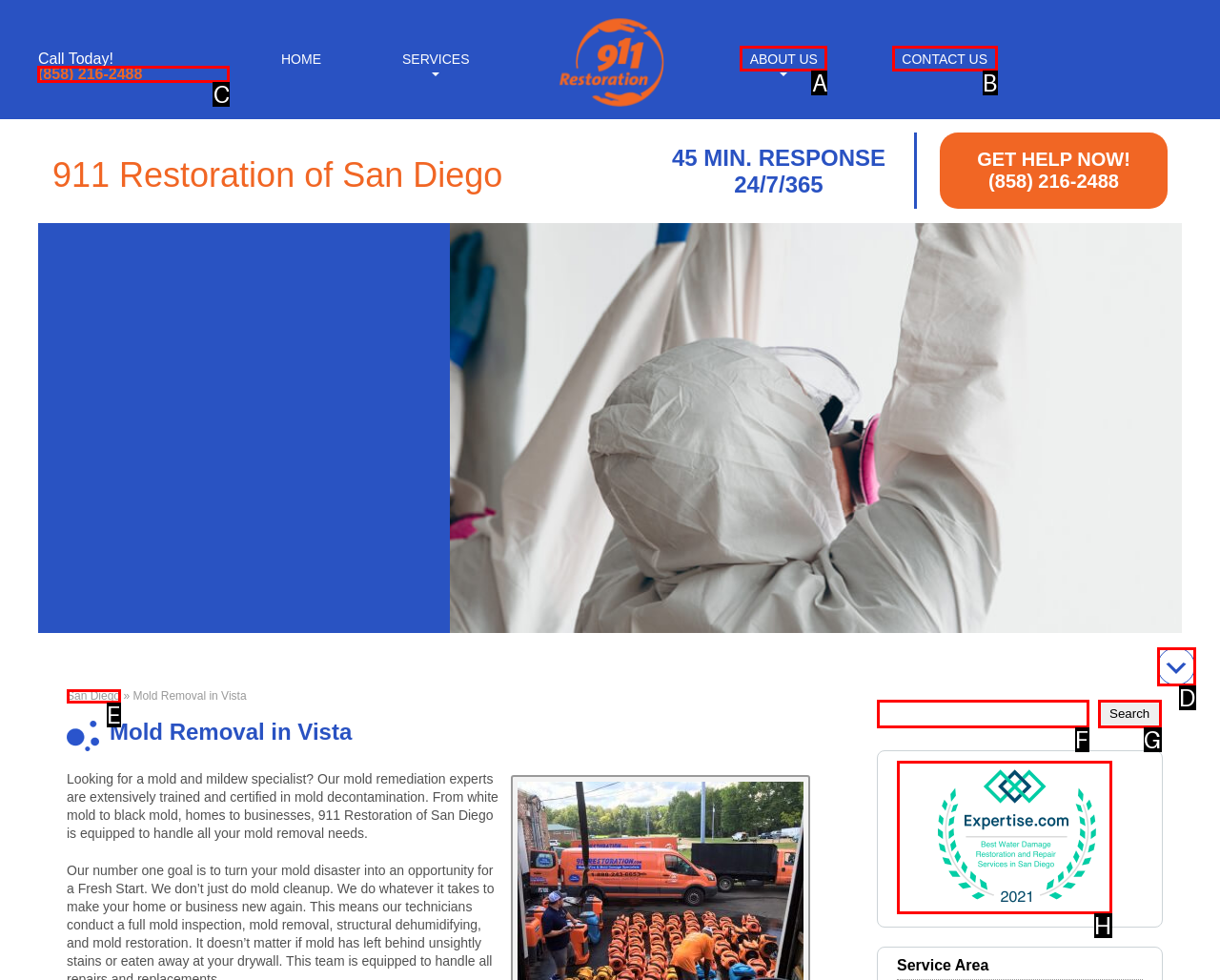Identify the correct choice to execute this task: Call the phone number
Respond with the letter corresponding to the right option from the available choices.

C